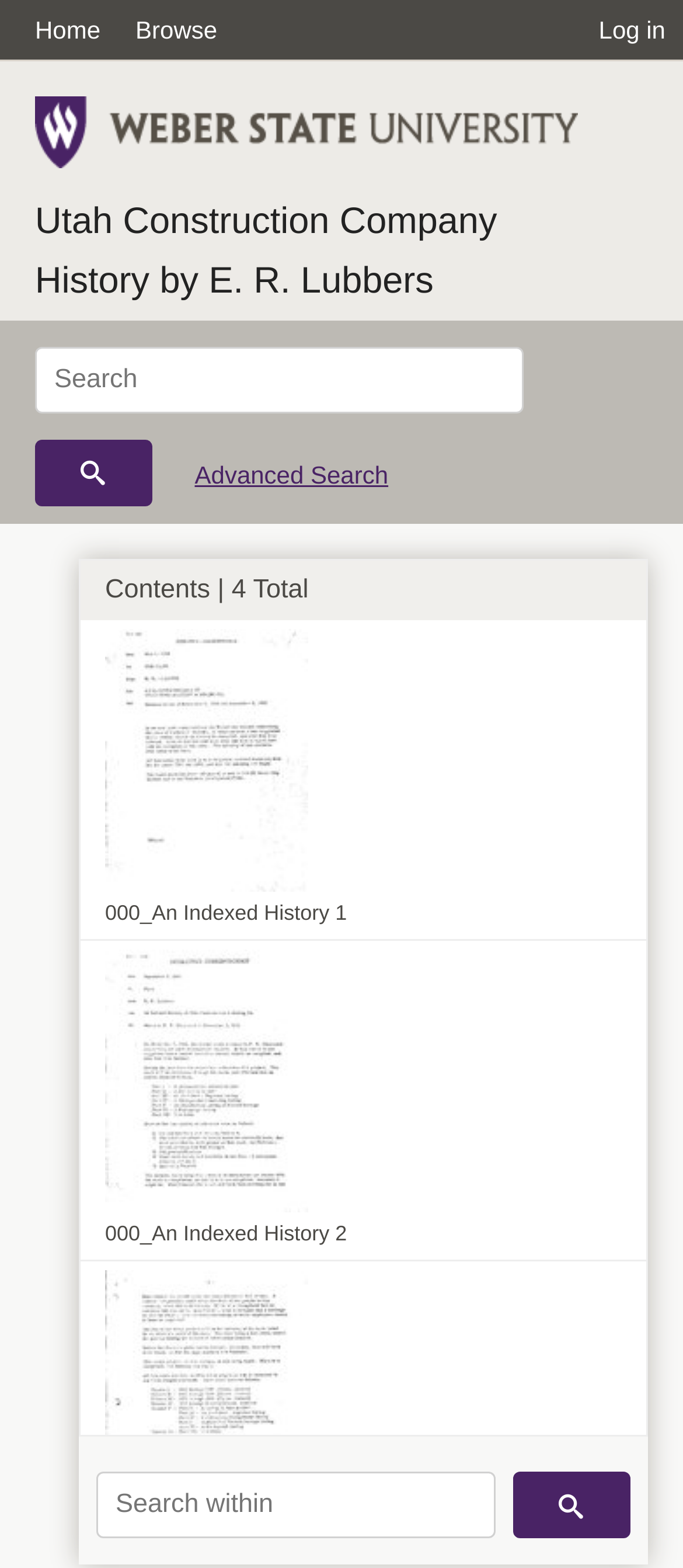Bounding box coordinates are to be given in the format (top-left x, top-left y, bottom-right x, bottom-right y). All values must be floating point numbers between 0 and 1. Provide the bounding box coordinate for the UI element described as: 000_An Indexed History 4

[0.118, 0.654, 0.946, 0.858]